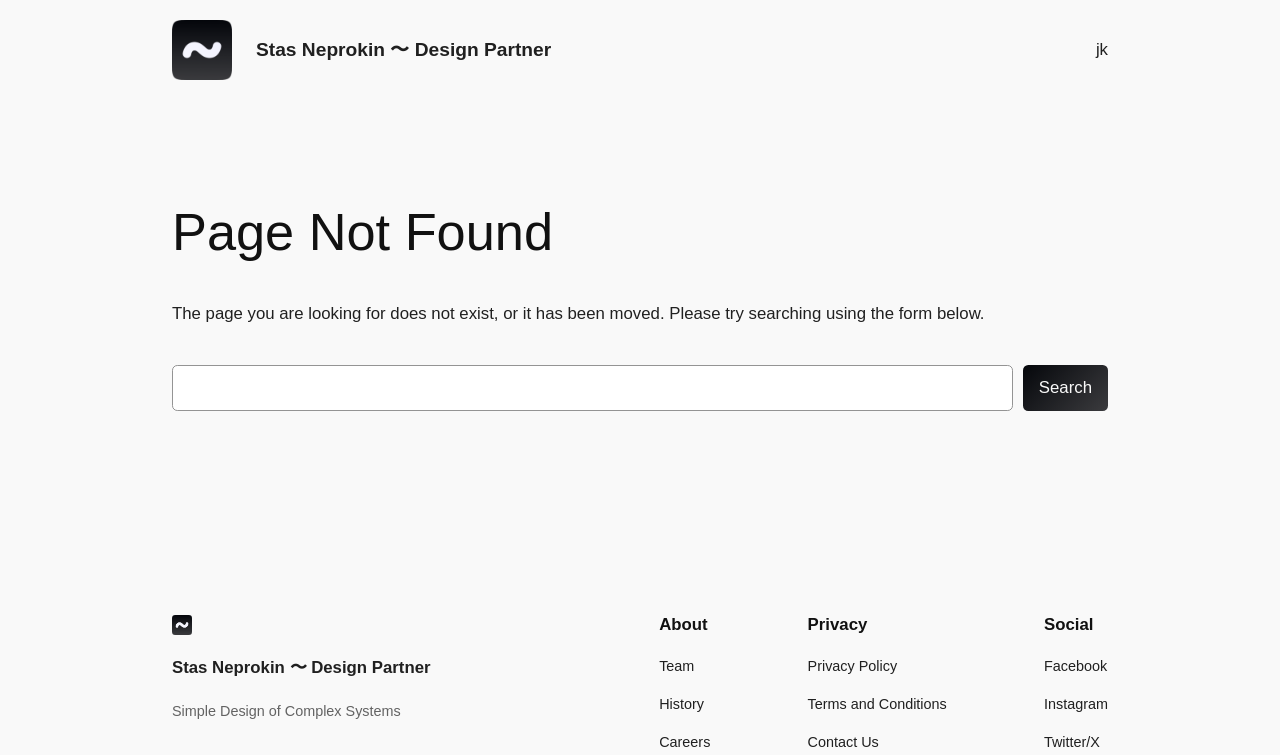Identify the bounding box coordinates of the area that should be clicked in order to complete the given instruction: "Go to homepage". The bounding box coordinates should be four float numbers between 0 and 1, i.e., [left, top, right, bottom].

[0.134, 0.026, 0.181, 0.106]